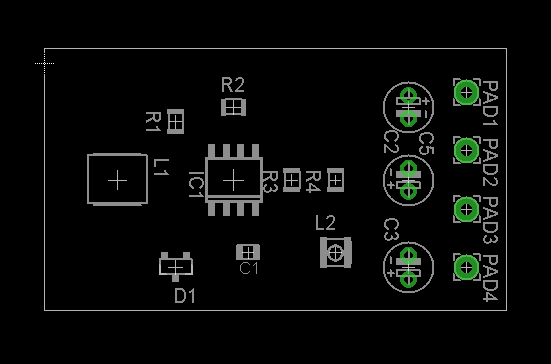Illustrate the image with a detailed caption.

This image showcases a printed circuit board (PCB) design, featuring various electronic components and connection points. Central to the design is an integrated circuit (IC1), which is complemented by several resistors (R1, R2, R3, R4) and capacitors (C1, C2, C3, C5). Visible also are two inductors (L1, L2) and a diode (D1), which play crucial roles in circuit functionality. 

The board includes designated pads labeled as PAD1, PAD2, PAD3, and PAD4, likely intended for additional components or connections, indicated by their green markings. This layout reflects a thoughtfully designed schematic, optimized for efficient electrical pathways and overall performance in a DC-DC converter application, specifically a 9V to 48V model.